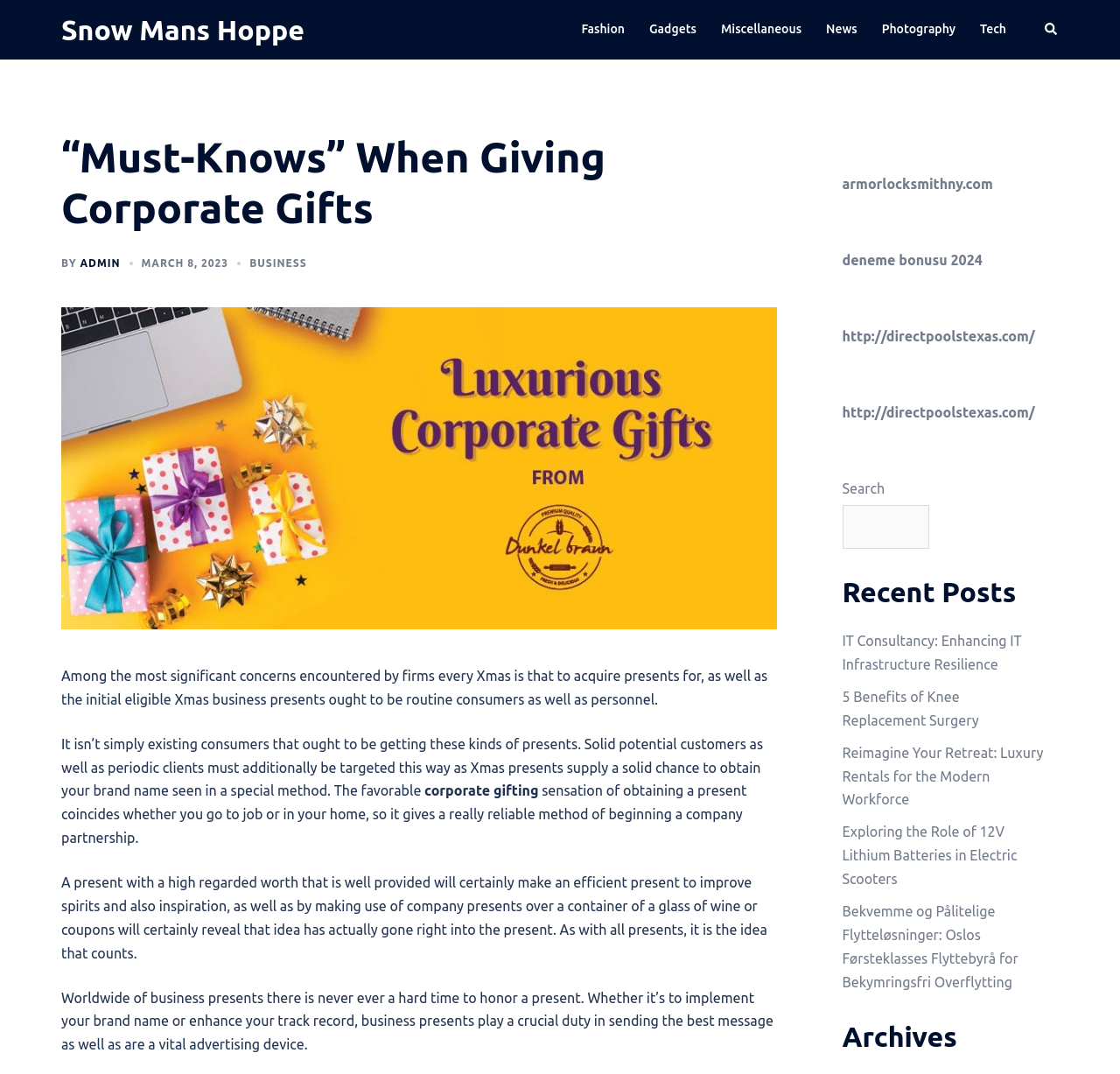Using a single word or phrase, answer the following question: 
What is the category of the link 'Gadgets'?

Gadgets